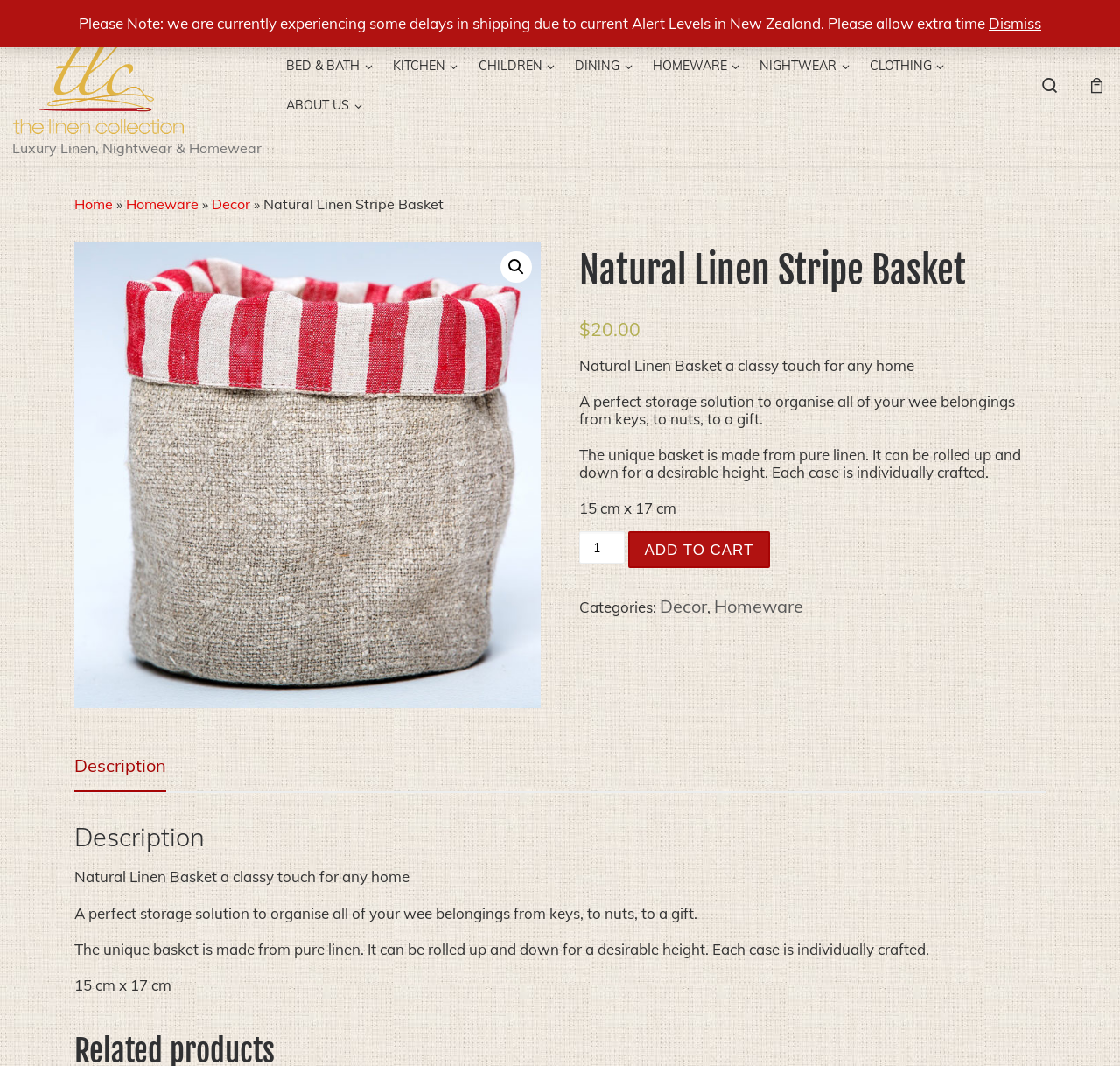Find the bounding box coordinates of the clickable element required to execute the following instruction: "Search for something". Provide the coordinates as four float numbers between 0 and 1, i.e., [left, top, right, bottom].

None